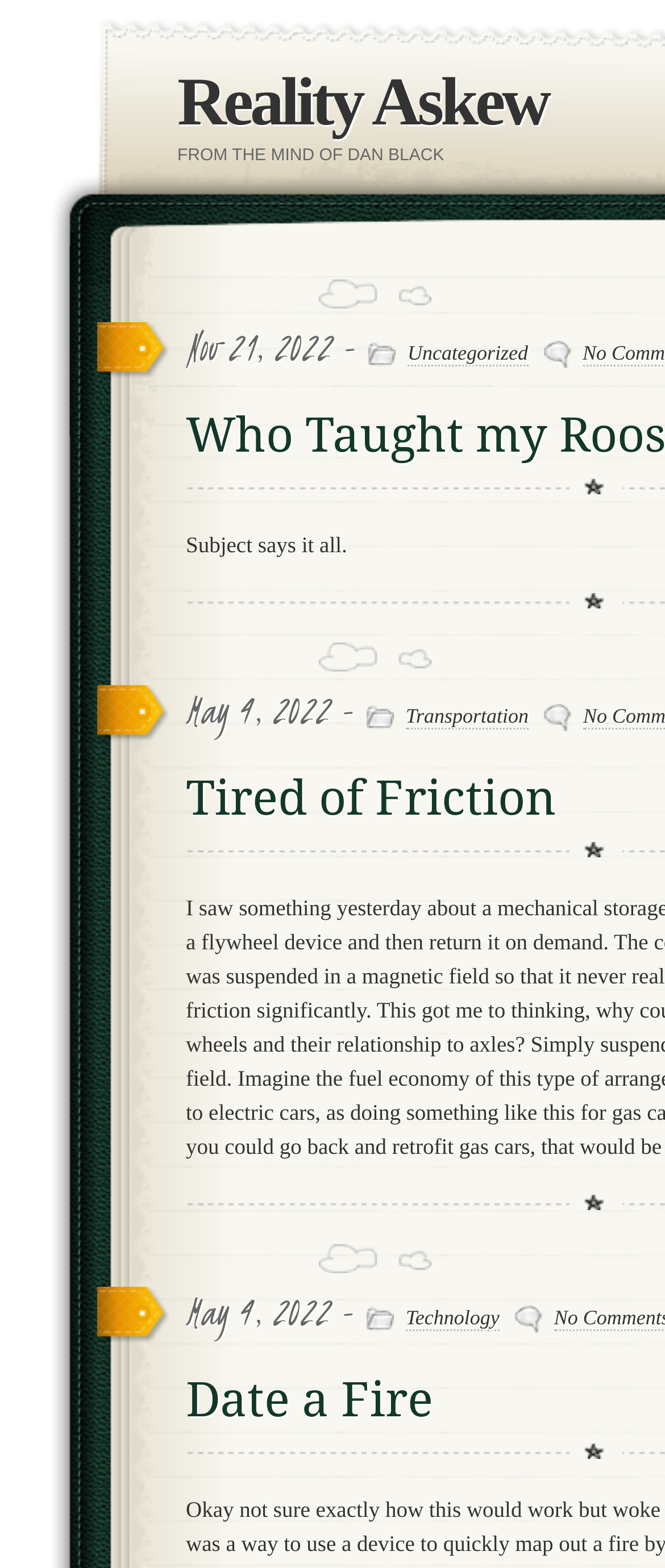Using the given description, provide the bounding box coordinates formatted as (top-left x, top-left y, bottom-right x, bottom-right y), with all values being floating point numbers between 0 and 1. Description: Tired of Friction

[0.279, 0.491, 0.836, 0.527]